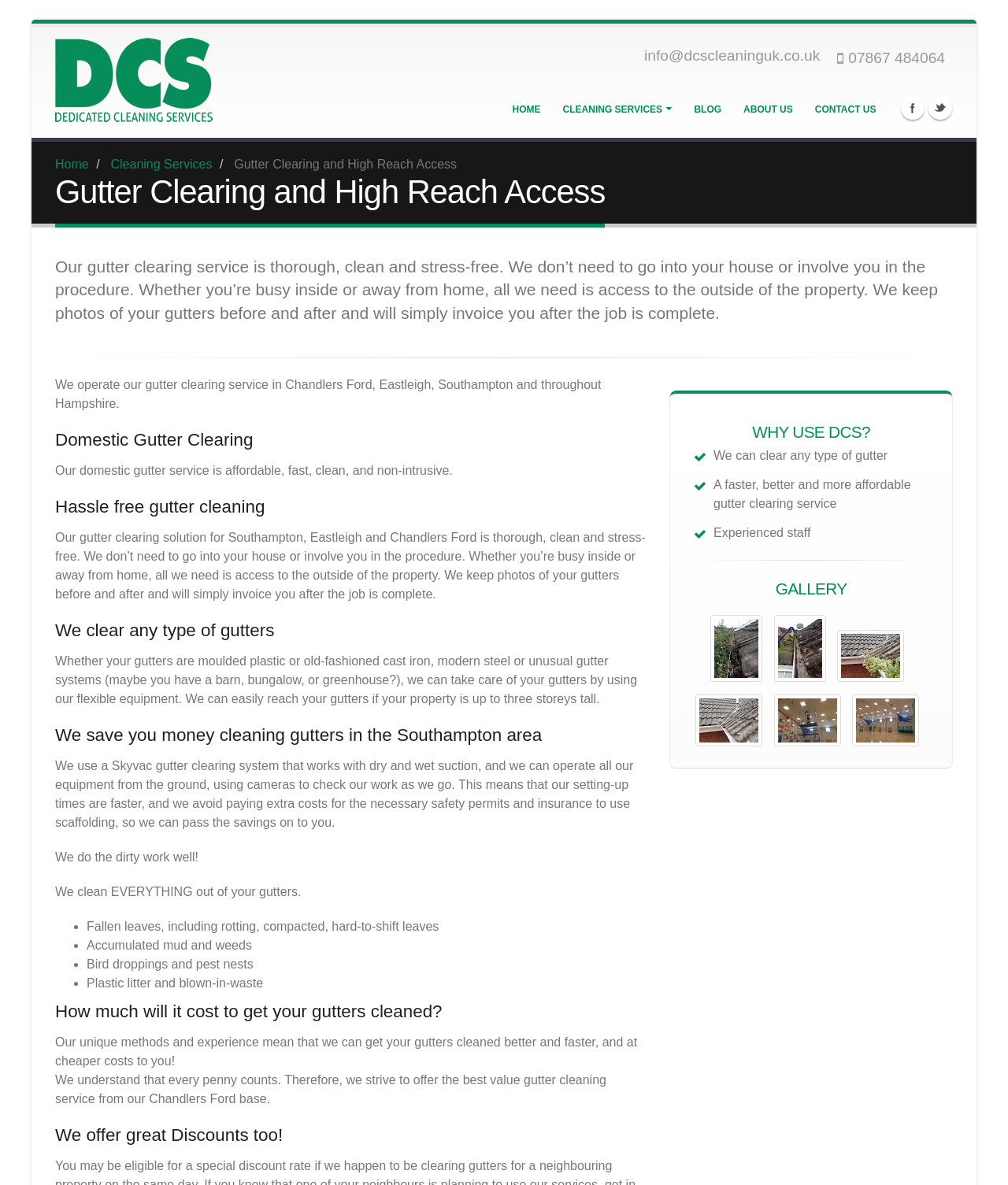Provide a brief response to the question using a single word or phrase: 
What is the company name?

DCS